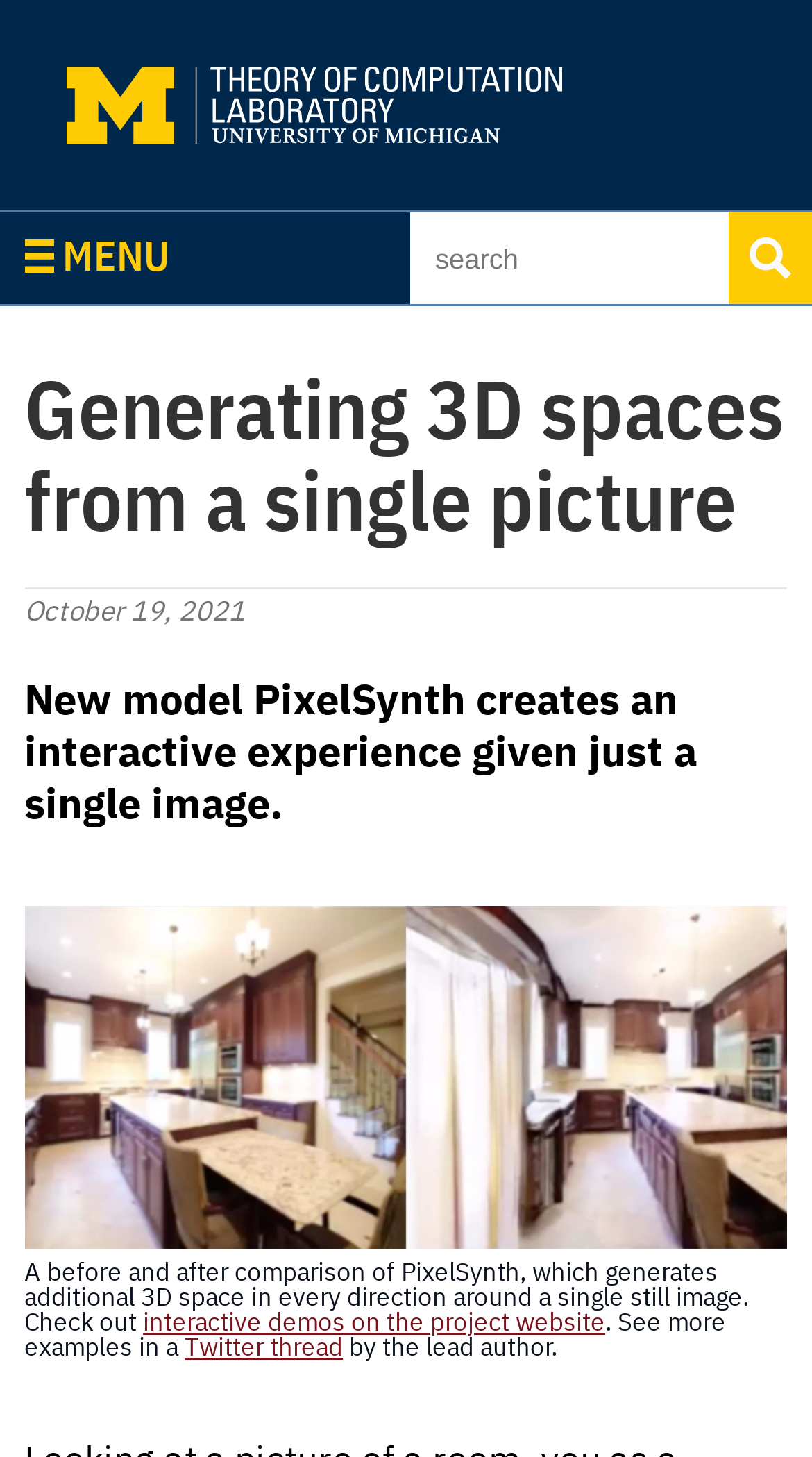Please determine the primary heading and provide its text.

Generating 3D spaces from a single picture